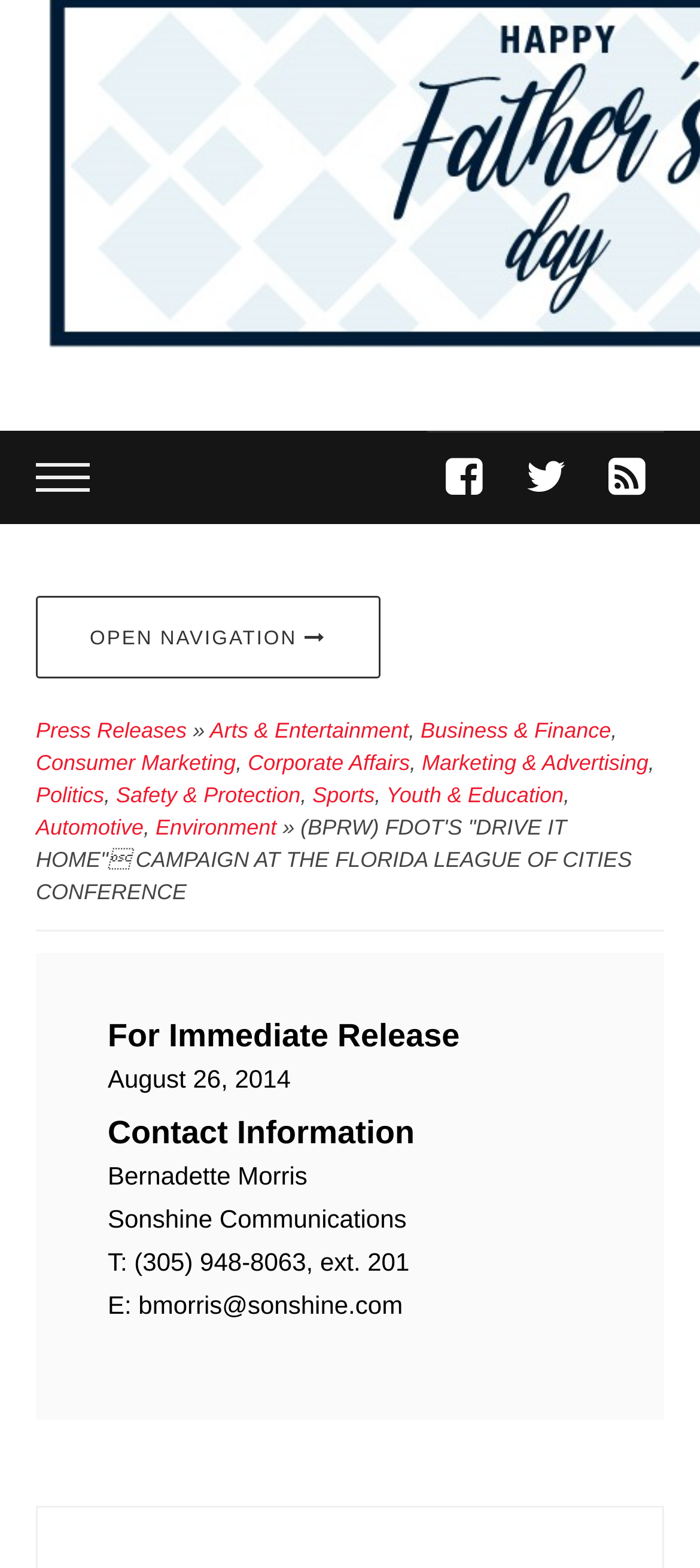Bounding box coordinates are given in the format (top-left x, top-left y, bottom-right x, bottom-right y). All values should be floating point numbers between 0 and 1. Provide the bounding box coordinate for the UI element described as: aria-label="Open RSS feed"

[0.844, 0.276, 0.949, 0.334]